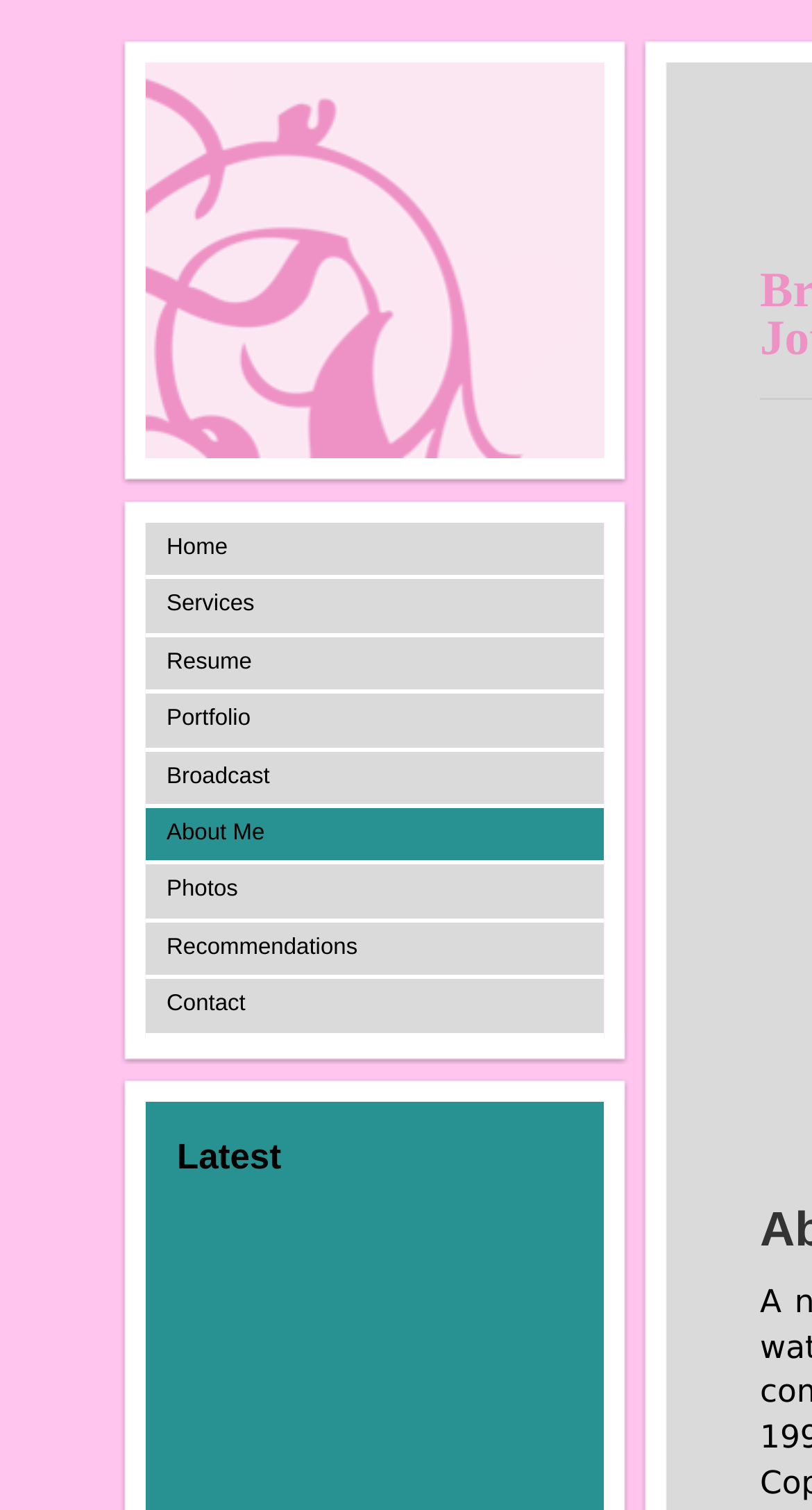Specify the bounding box coordinates of the element's region that should be clicked to achieve the following instruction: "view latest updates". The bounding box coordinates consist of four float numbers between 0 and 1, in the format [left, top, right, bottom].

[0.218, 0.75, 0.705, 0.782]